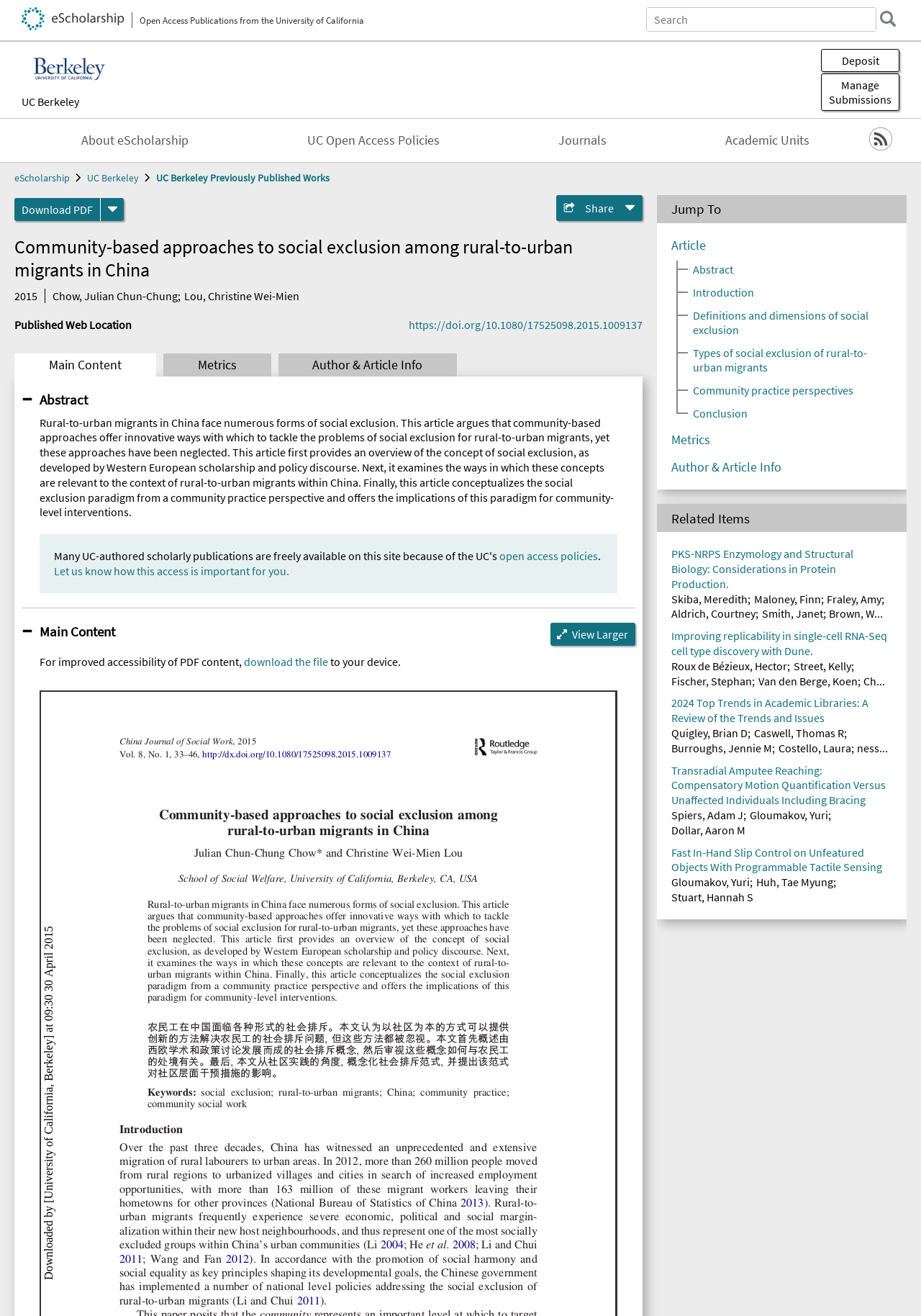Pinpoint the bounding box coordinates of the element you need to click to execute the following instruction: "View article abstract". The bounding box should be represented by four float numbers between 0 and 1, in the format [left, top, right, bottom].

[0.023, 0.297, 0.095, 0.31]